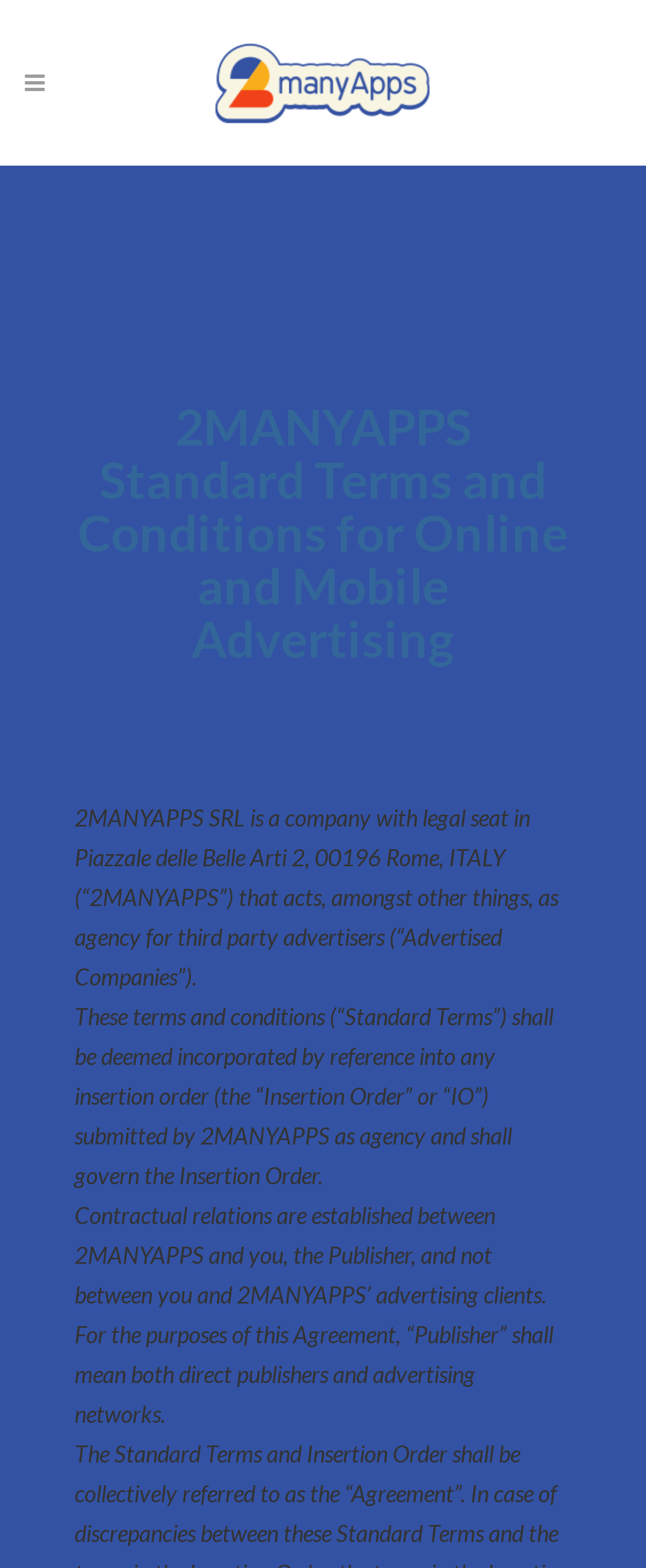Describe all the key features of the webpage in detail.

The webpage is titled "2manyApps | ADVT&Cs" and appears to be a terms and conditions page. At the top, there are two layout tables, one on the left and one on the right, which take up a small portion of the screen. The right layout table contains a logo link, which is an image with the text "Logo". 

Below the layout tables, there is a heading that spans most of the screen, stating "2MANYAPPS Standard Terms and Conditions for Online and Mobile Advertising". 

Underneath the heading, there are three blocks of static text. The first block describes 2MANYAPPS SRL, a company based in Rome, Italy, that acts as an agency for third-party advertisers. The second block explains that these terms and conditions will be incorporated into any insertion order submitted by 2MANYAPPS. The third block clarifies that contractual relations are established between 2MANYAPPS and the publisher, not between the publisher and 2MANYAPPS' advertising clients.